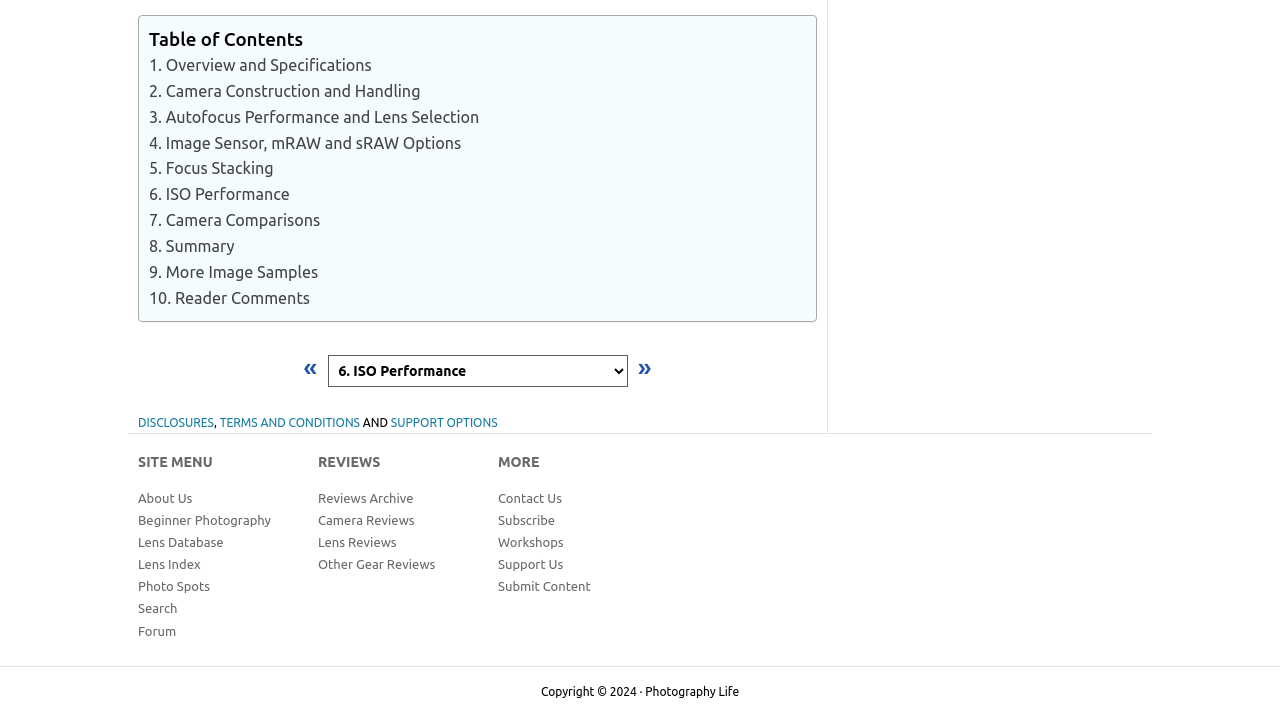Please specify the bounding box coordinates for the clickable region that will help you carry out the instruction: "View Camera Reviews".

[0.248, 0.716, 0.324, 0.735]